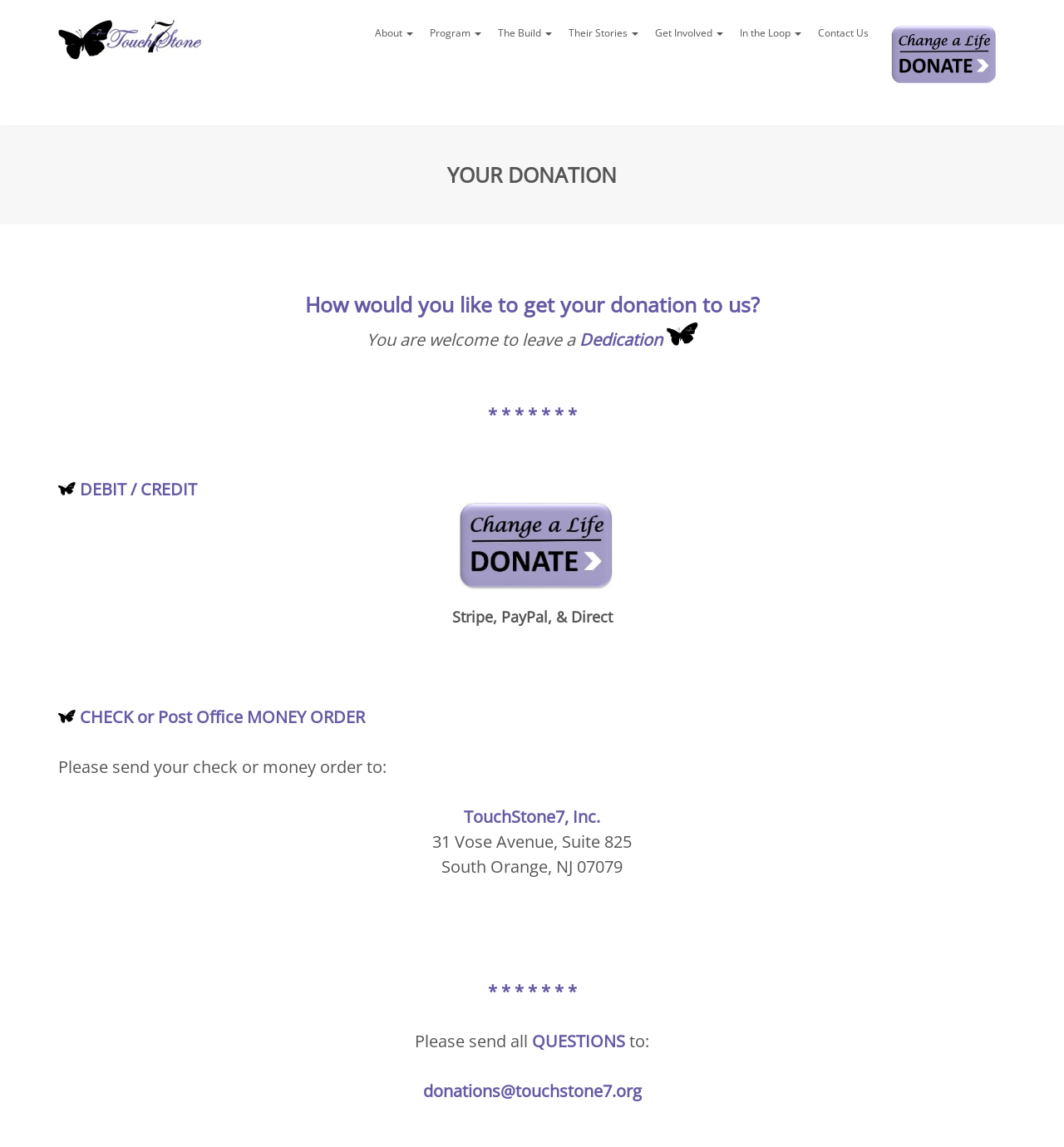Can you look at the image and give a comprehensive answer to the question:
How many ways are there to donate?

There are three ways to donate mentioned on the webpage: DEBIT / CREDIT, CHECK or Post Office MONEY ORDER, and Stripe, PayPal, & Direct.